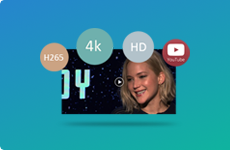Provide a comprehensive description of the image.

The image features a video thumbnail designed to promote the "WonderFox Free HD Video Converter Factory," which specializes in converting MKV files to MP4 format. Prominent circular icons at the top indicate key features—H265 encoding, 4K resolution, and HD quality—suggesting that users can experience high-quality video conversions. Below these icons is a still from a video, capturing a smiling individual, likely showcasing the user-friendly nature of the software. This visual emphasizes the tool's capabilities in delivering superior video quality and versatility, making it ideal for users needing to play MKV files on devices like iPads and iPhones.